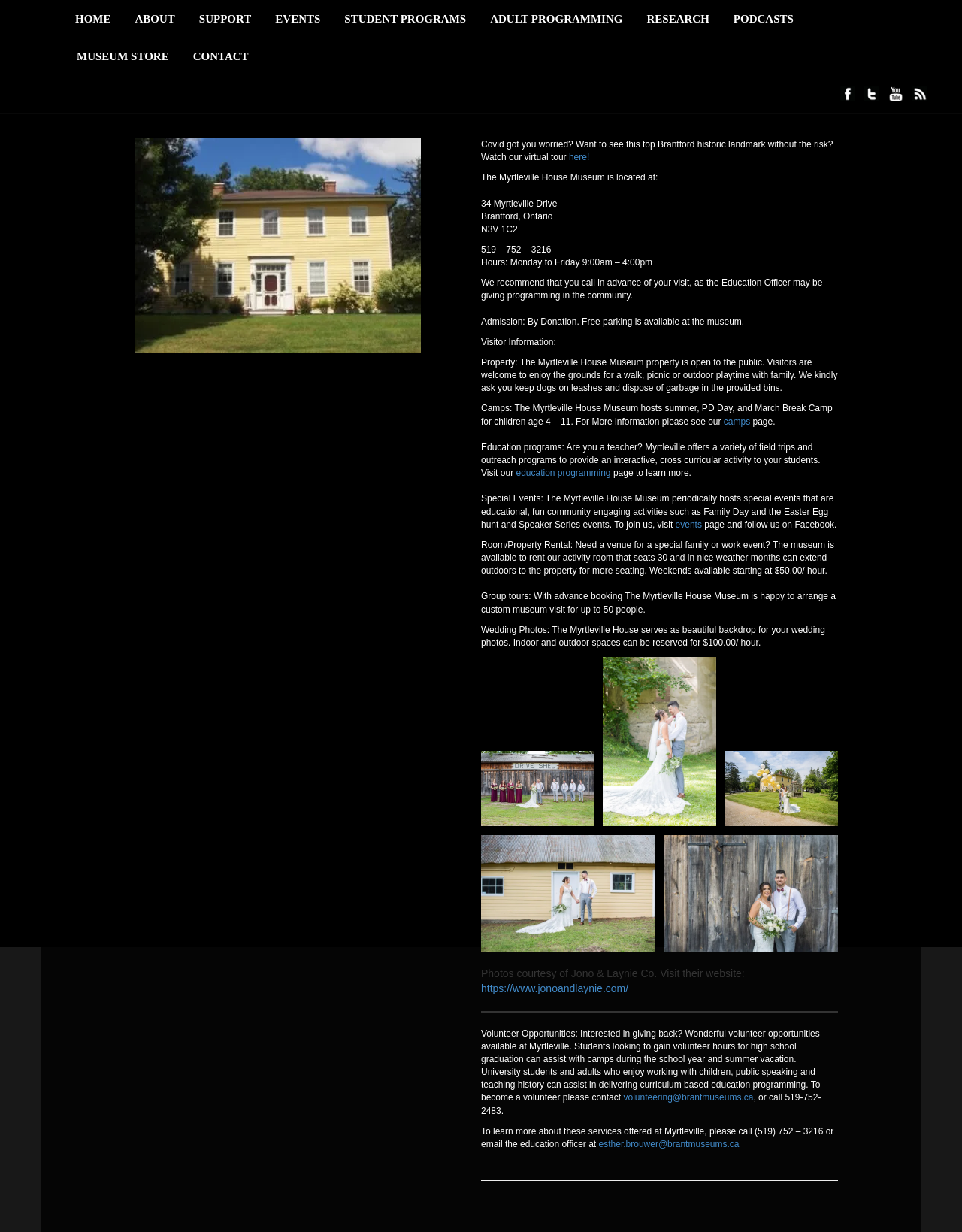Please locate the bounding box coordinates of the element that needs to be clicked to achieve the following instruction: "Check events". The coordinates should be four float numbers between 0 and 1, i.e., [left, top, right, bottom].

[0.702, 0.421, 0.73, 0.43]